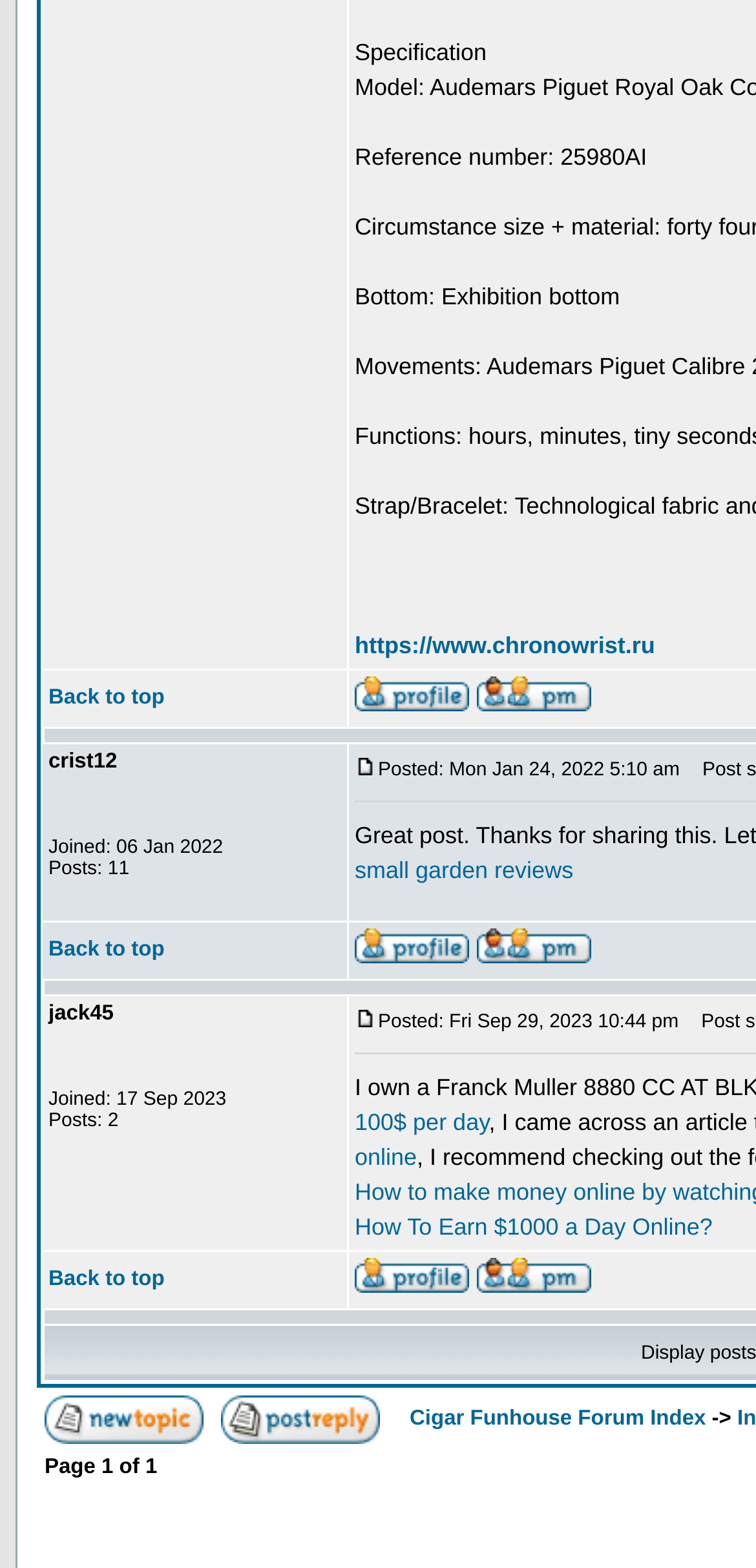Find and provide the bounding box coordinates for the UI element described here: "Navigation". The coordinates should be given as four float numbers between 0 and 1: [left, top, right, bottom].

None